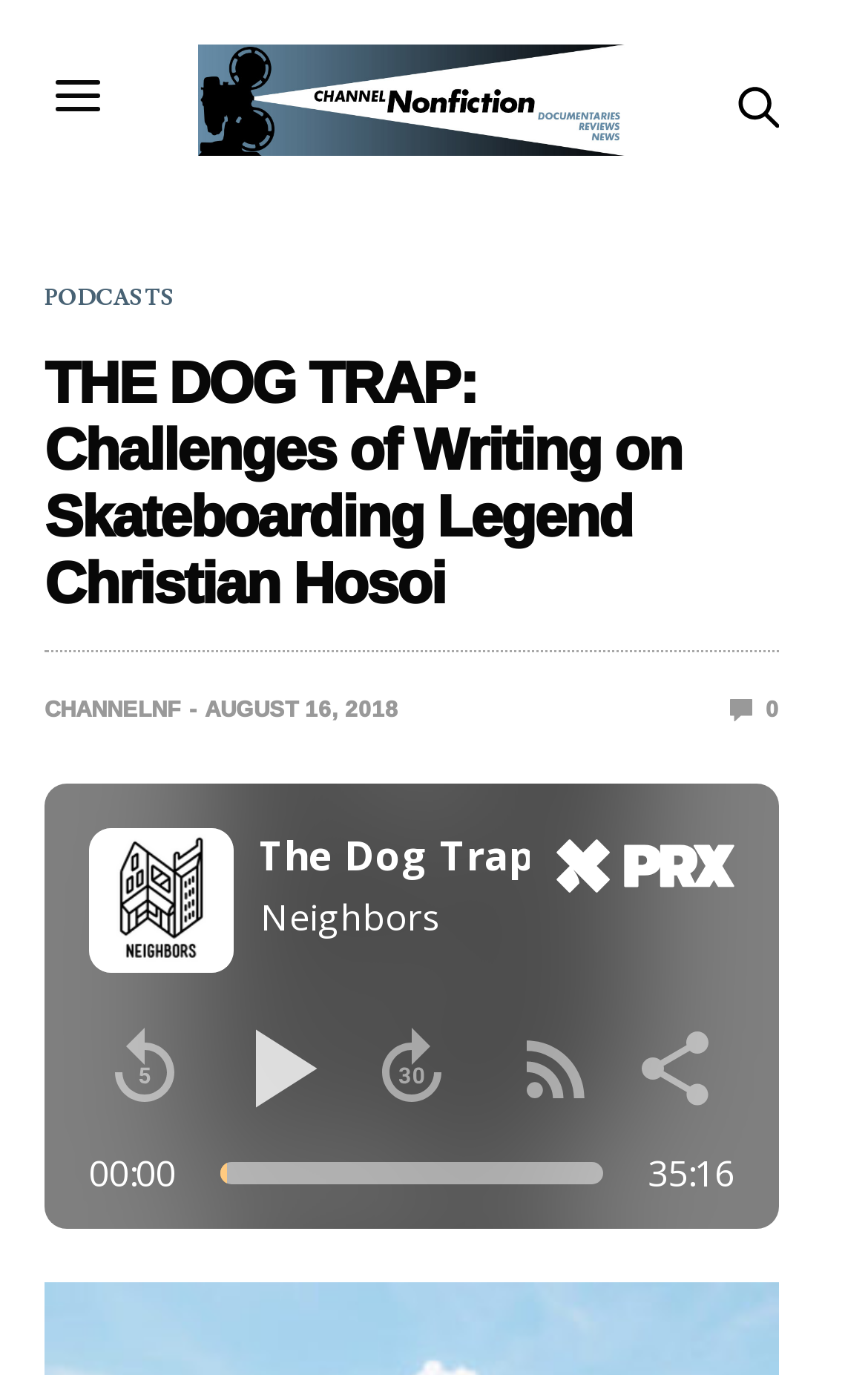How many links are there in the header section?
Using the image, respond with a single word or phrase.

3